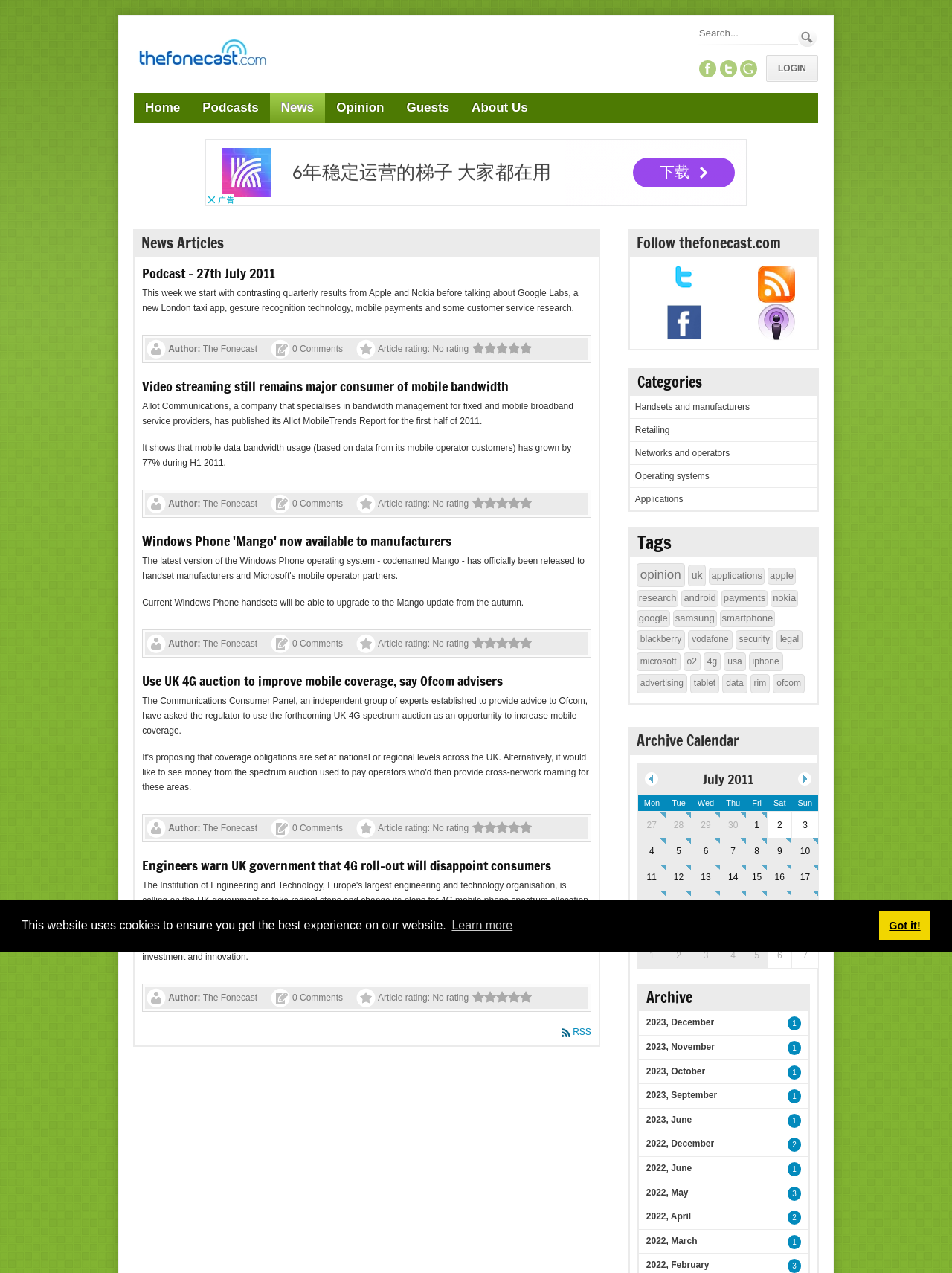Determine the bounding box coordinates for the clickable element to execute this instruction: "Visit the Facebook page". Provide the coordinates as four float numbers between 0 and 1, i.e., [left, top, right, bottom].

[0.735, 0.047, 0.753, 0.061]